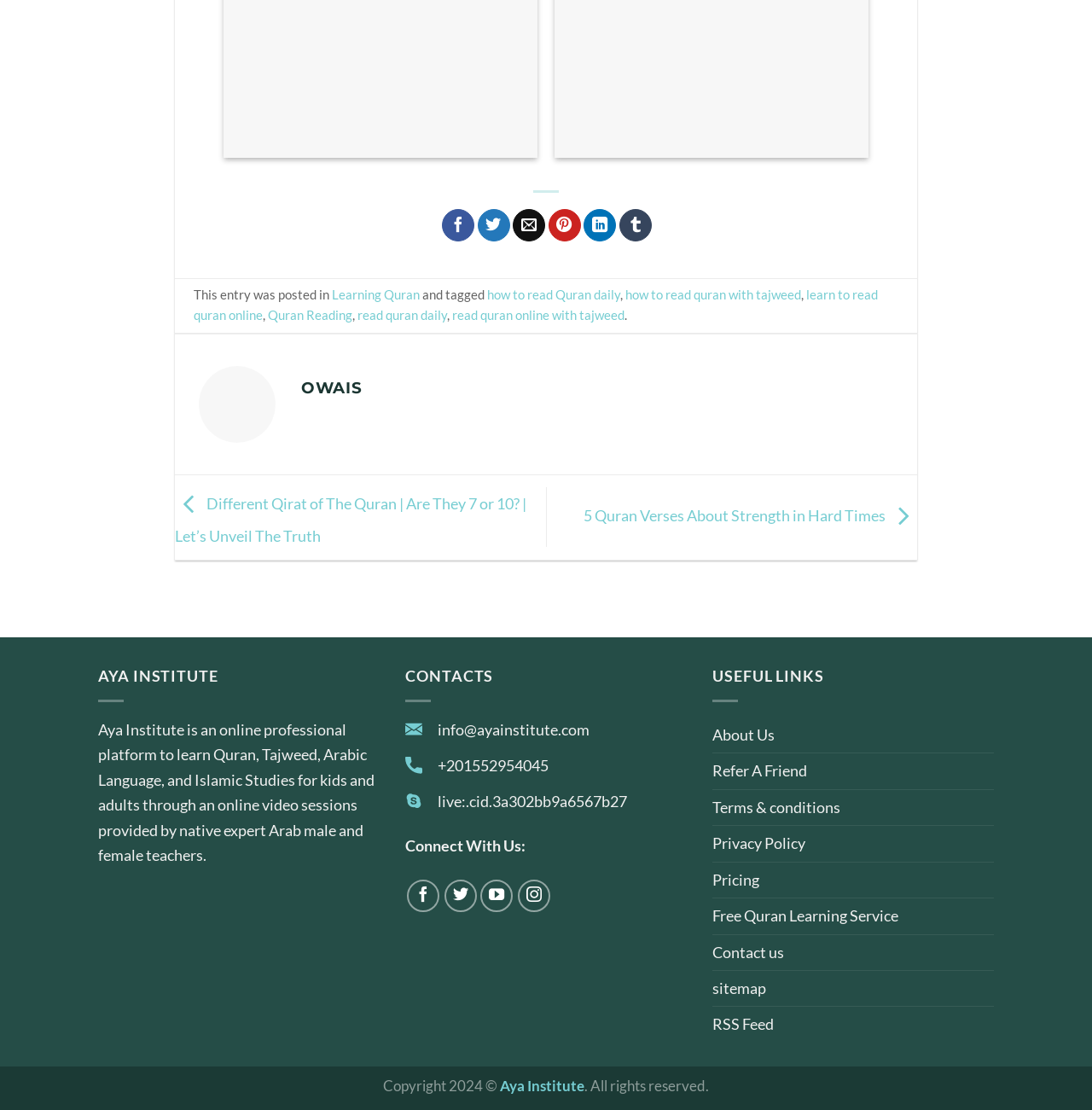Identify the bounding box coordinates for the UI element described as follows: "Aya Institute". Ensure the coordinates are four float numbers between 0 and 1, formatted as [left, top, right, bottom].

[0.458, 0.97, 0.535, 0.986]